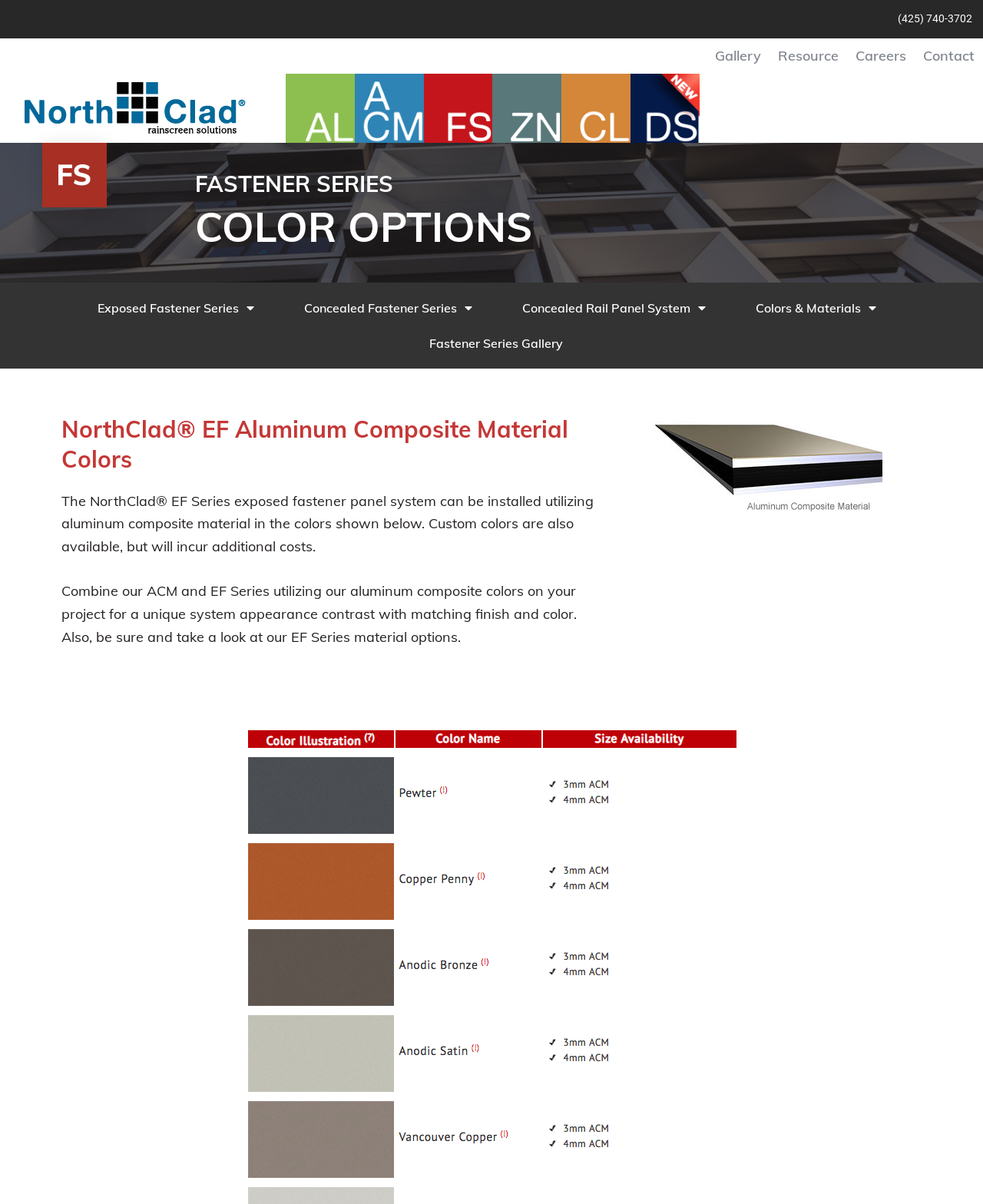Please determine the bounding box coordinates of the clickable area required to carry out the following instruction: "Contact us". The coordinates must be four float numbers between 0 and 1, represented as [left, top, right, bottom].

[0.93, 0.032, 1.0, 0.061]